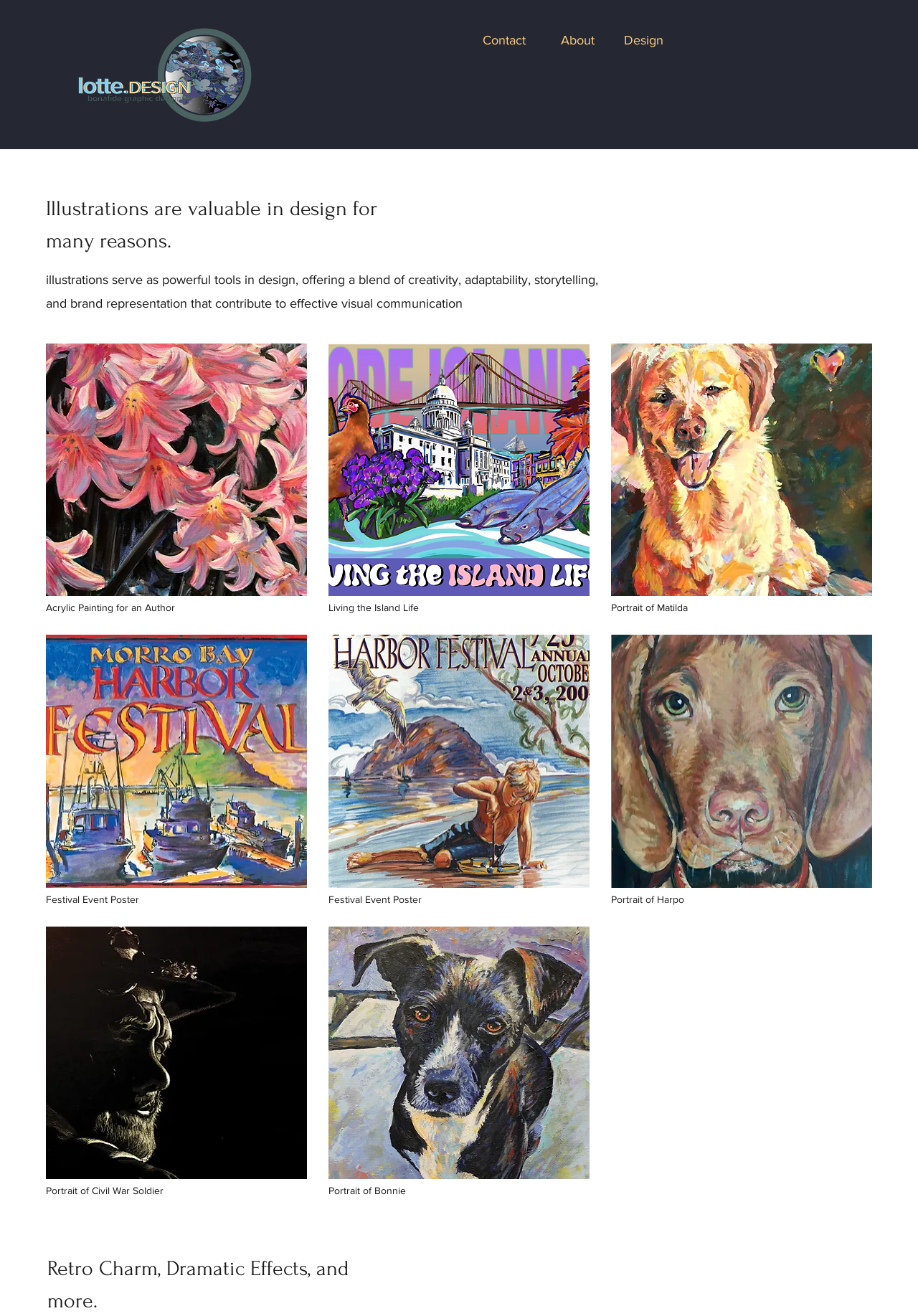What is the topic of the text below the illustrations?
Look at the image and provide a short answer using one word or a phrase.

Importance of illustrations in design